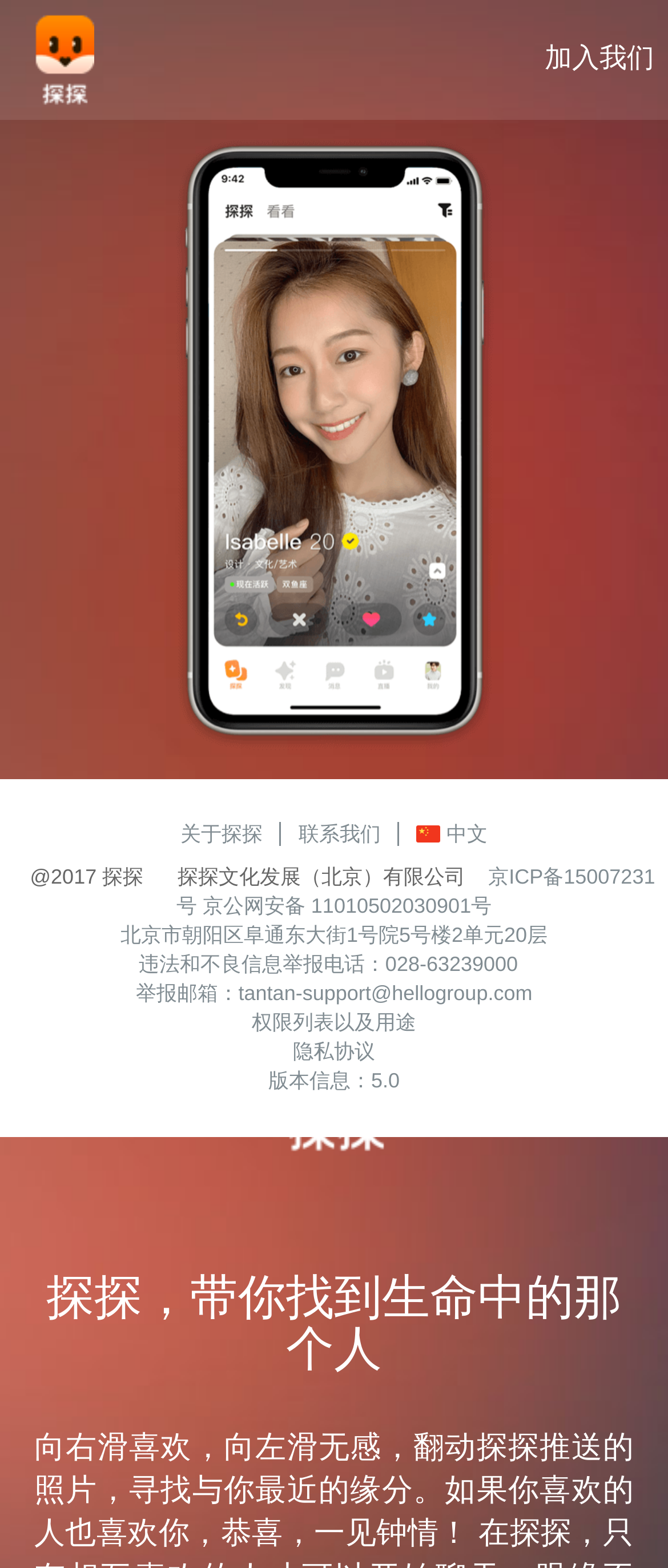What is the version of the APP?
Refer to the screenshot and answer in one word or phrase.

5.0